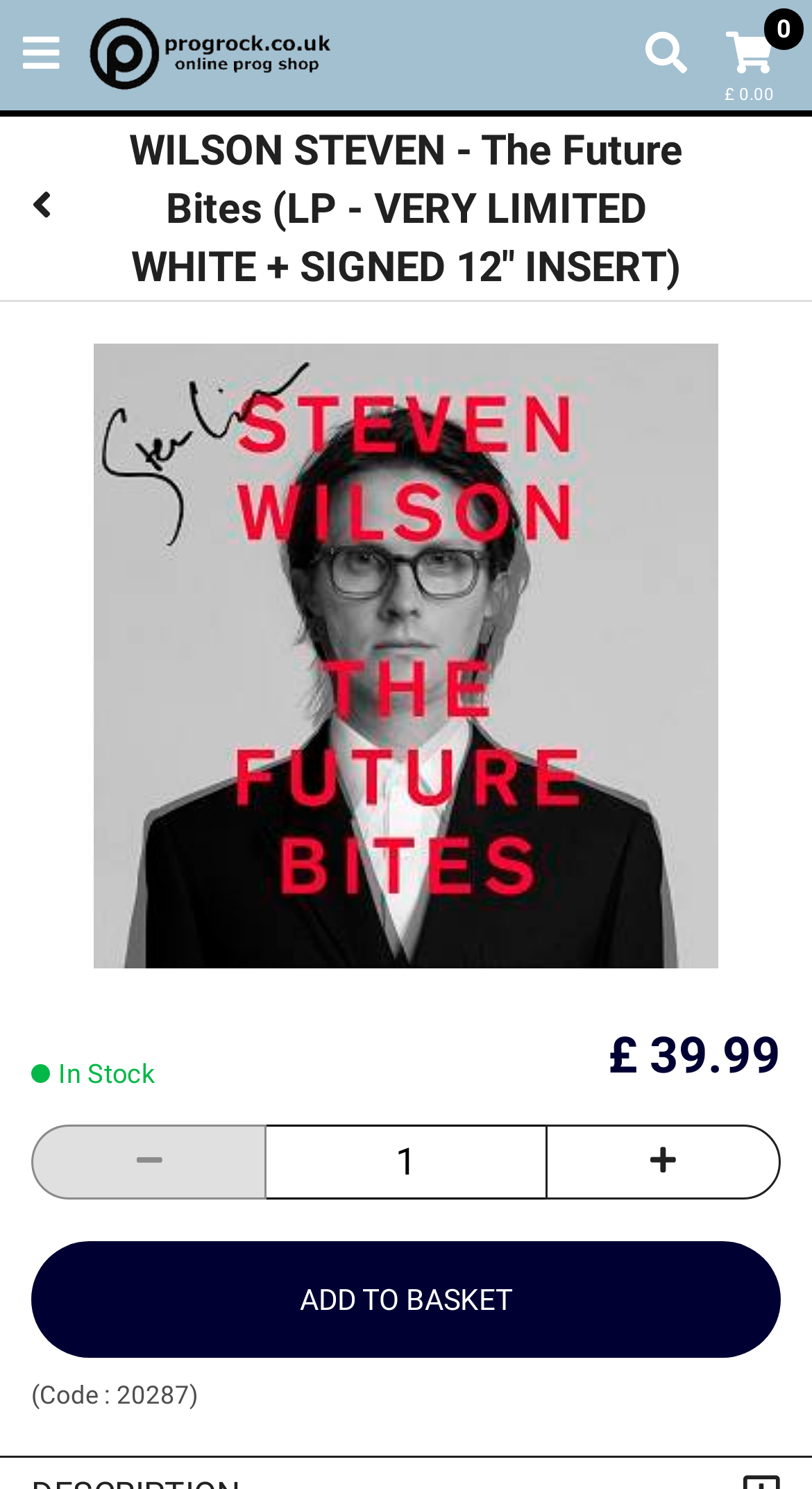Write a detailed summary of the webpage, including text, images, and layout.

This webpage appears to be a product page for a music album, specifically "The Future Bites" by Steven Wilson. At the top left corner, there are three buttons: "menu", "Back to the home page", and "Search for a product". To the right of these buttons, there is another button "View your basket". 

Below these buttons, there is a large heading that displays the album title, "WILSON STEVEN - The Future Bites (LP - VERY LIMITED WHITE + SIGNED 12" INSERT)". 

On the left side of the page, there is a button "Close" that spans the entire height of the page. On the right side, there is a button "Back" located near the top. 

In the main content area, there is a button with the album title, which is likely a product image or a link to the product details. Below this button, there is a text "In Stock" indicating the product availability. The price of the album, "£39.99", is displayed to the right of the "In Stock" text.

Underneath the price, there is a quantity control section with a minus button, a text box to input the quantity, and a plus button. The minus button is currently disabled. 

To the right of the quantity control section, there is a prominent "ADD TO BASKET" button. Below this button, there is a product code "20287" displayed in parentheses.